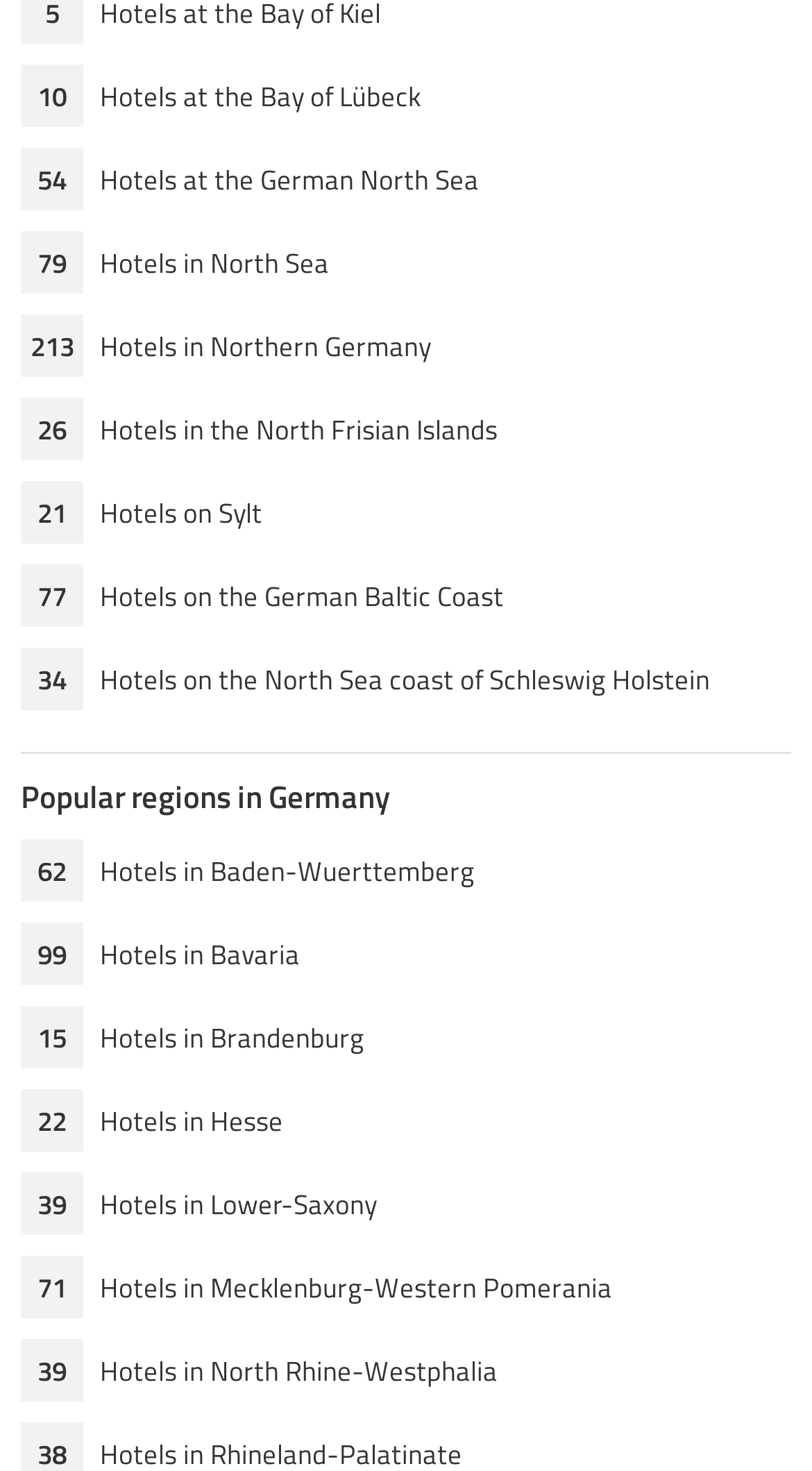Please determine the bounding box coordinates of the element's region to click in order to carry out the following instruction: "View hotels in the Bay of Lübeck". The coordinates should be four float numbers between 0 and 1, i.e., [left, top, right, bottom].

[0.026, 0.051, 0.518, 0.079]